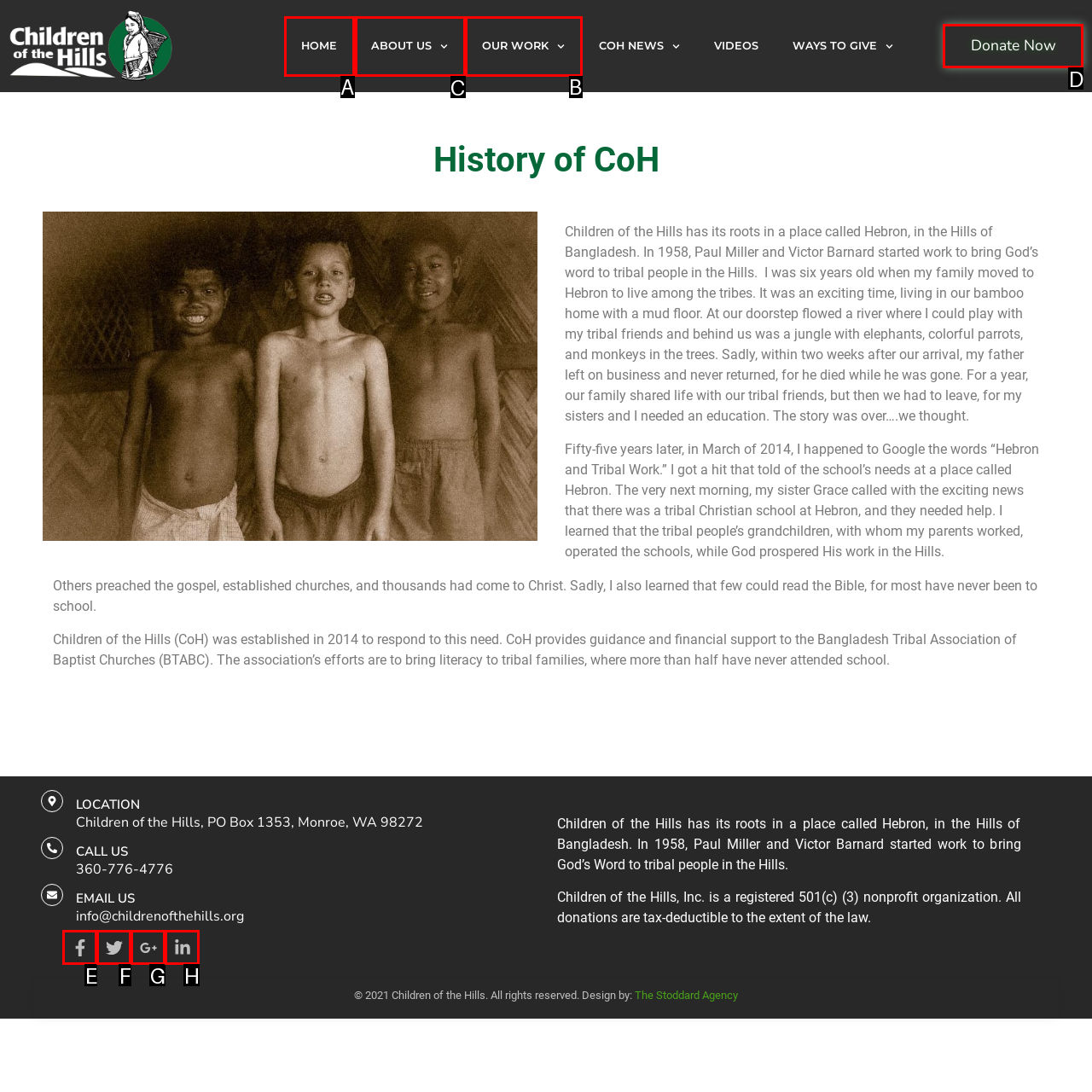Identify the appropriate choice to fulfill this task: Click the ABOUT US link
Respond with the letter corresponding to the correct option.

C